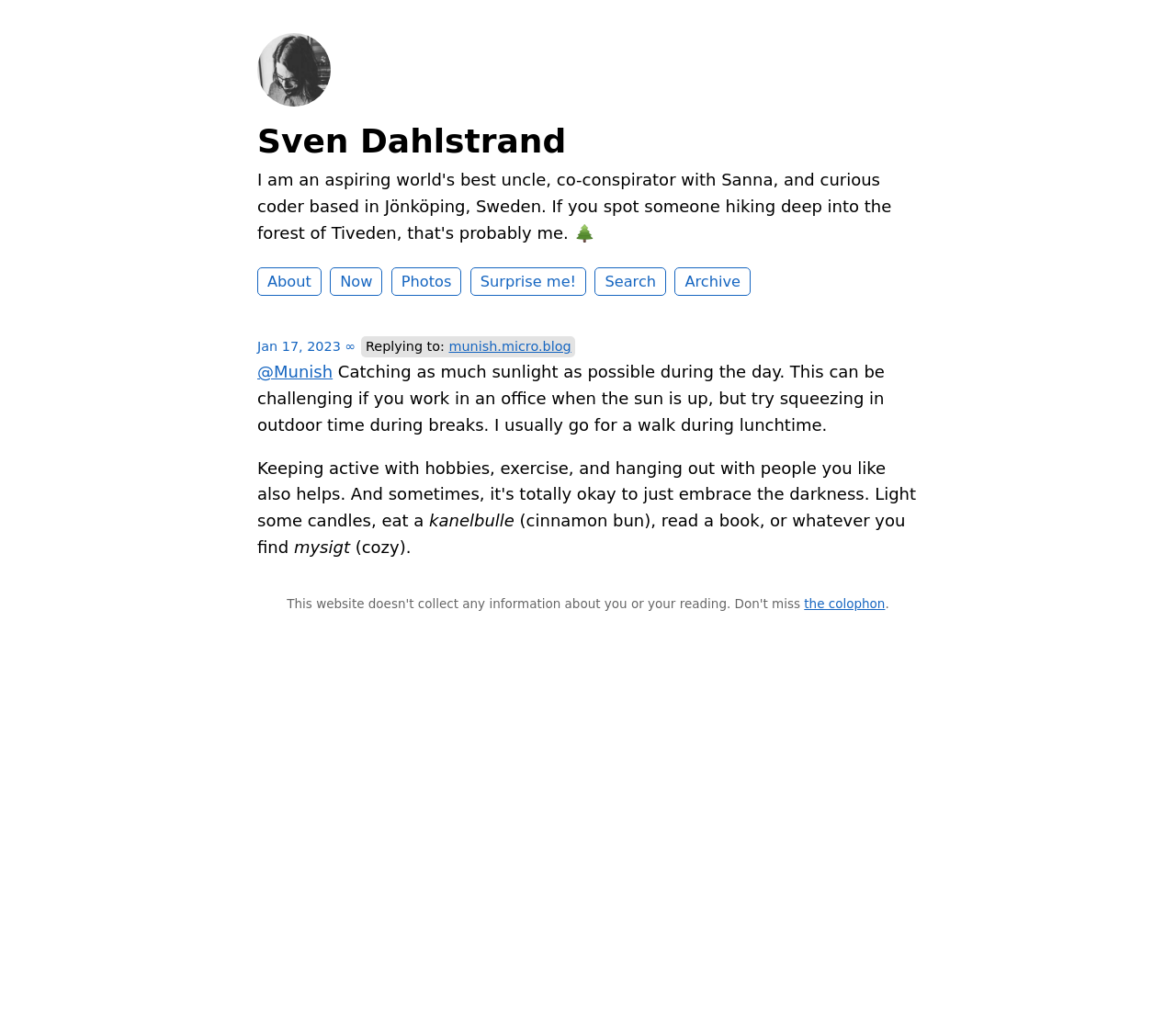Identify the bounding box coordinates for the region to click in order to carry out this instruction: "View Sven Dahlstrand's profile". Provide the coordinates using four float numbers between 0 and 1, formatted as [left, top, right, bottom].

[0.219, 0.118, 0.781, 0.157]